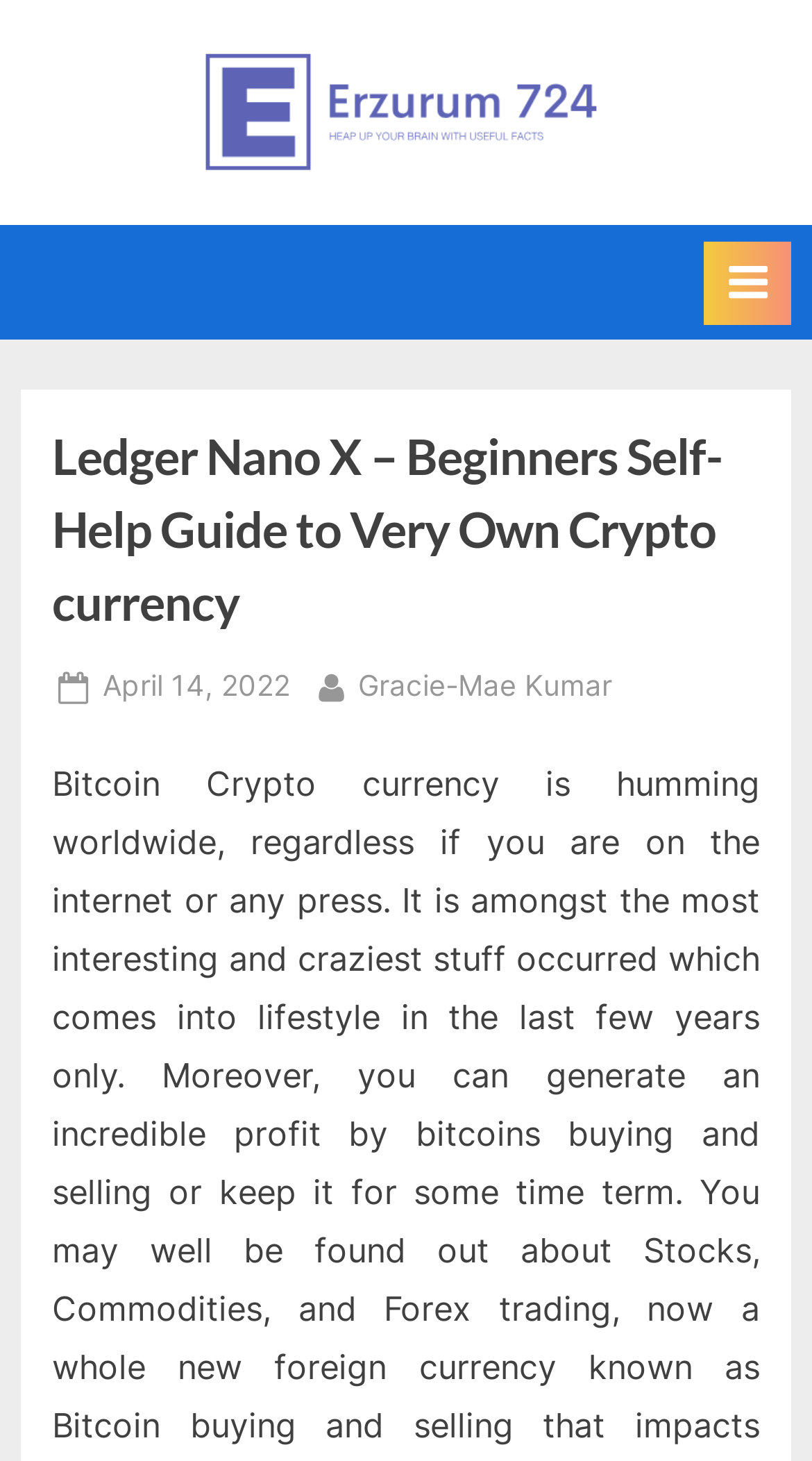When was the article posted?
Identify the answer in the screenshot and reply with a single word or phrase.

April 14, 2022